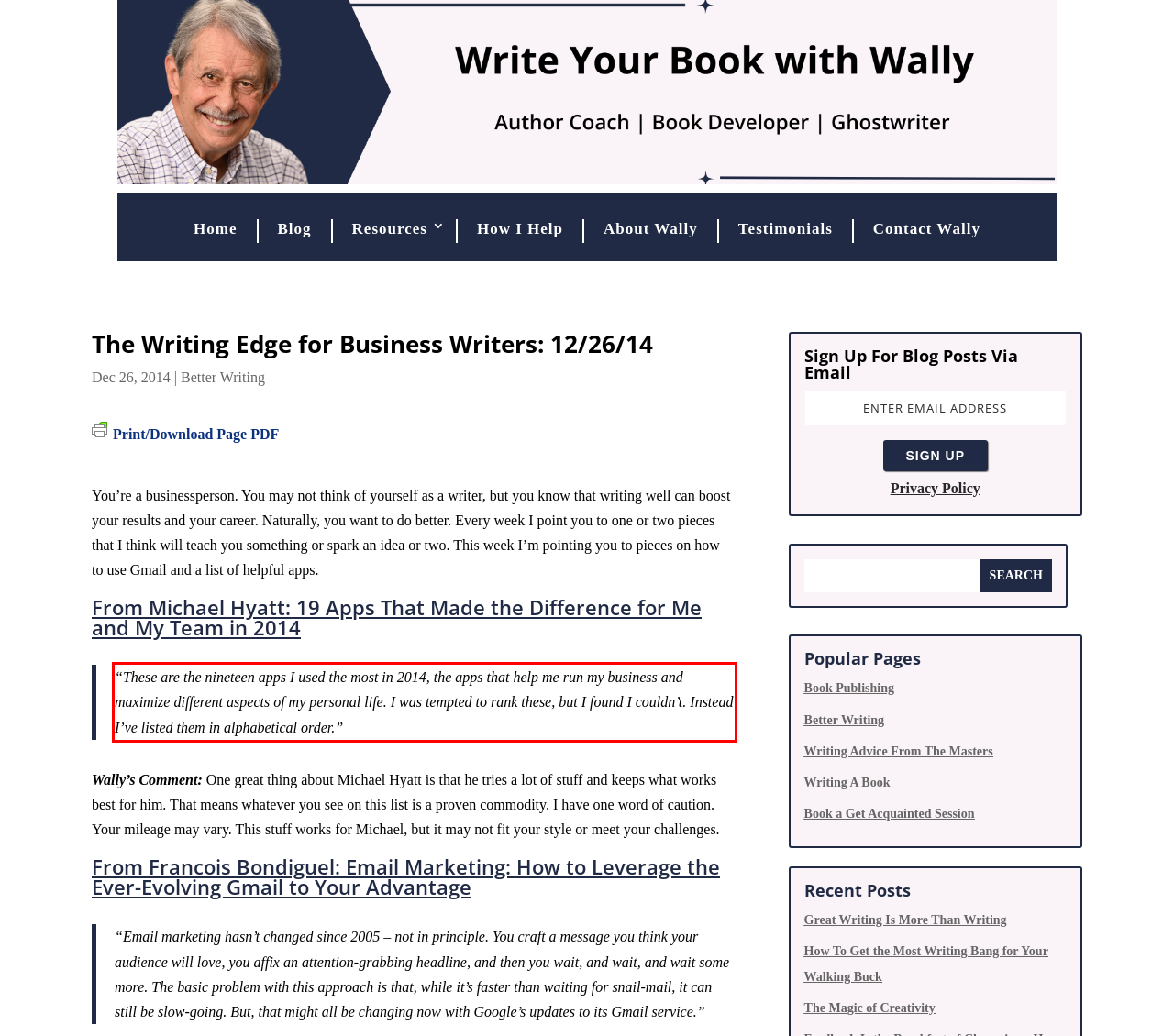There is a UI element on the webpage screenshot marked by a red bounding box. Extract and generate the text content from within this red box.

“These are the nineteen apps I used the most in 2014, the apps that help me run my business and maximize different aspects of my personal life. I was tempted to rank these, but I found I couldn’t. Instead I’ve listed them in alphabetical order.”